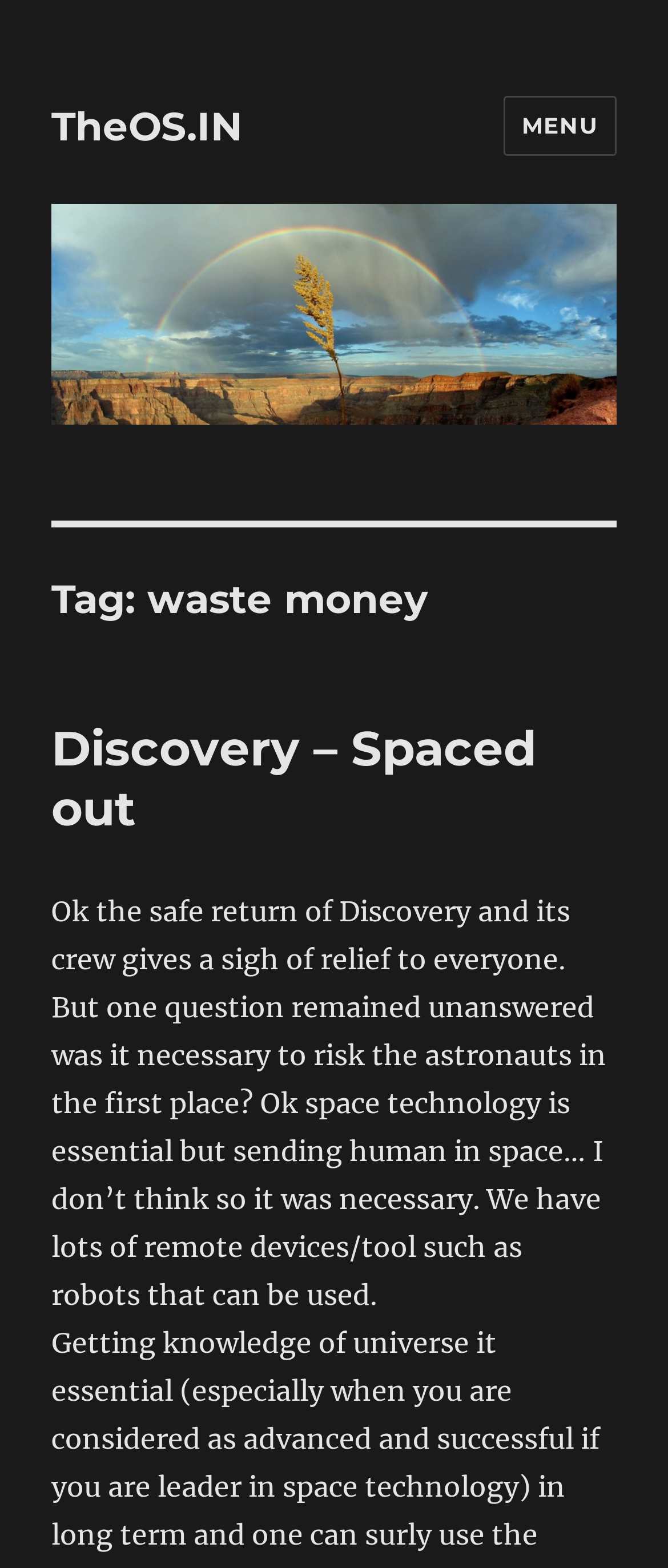Identify the bounding box coordinates for the UI element described as: "Discovery – Spaced out". The coordinates should be provided as four floats between 0 and 1: [left, top, right, bottom].

[0.077, 0.458, 0.803, 0.534]